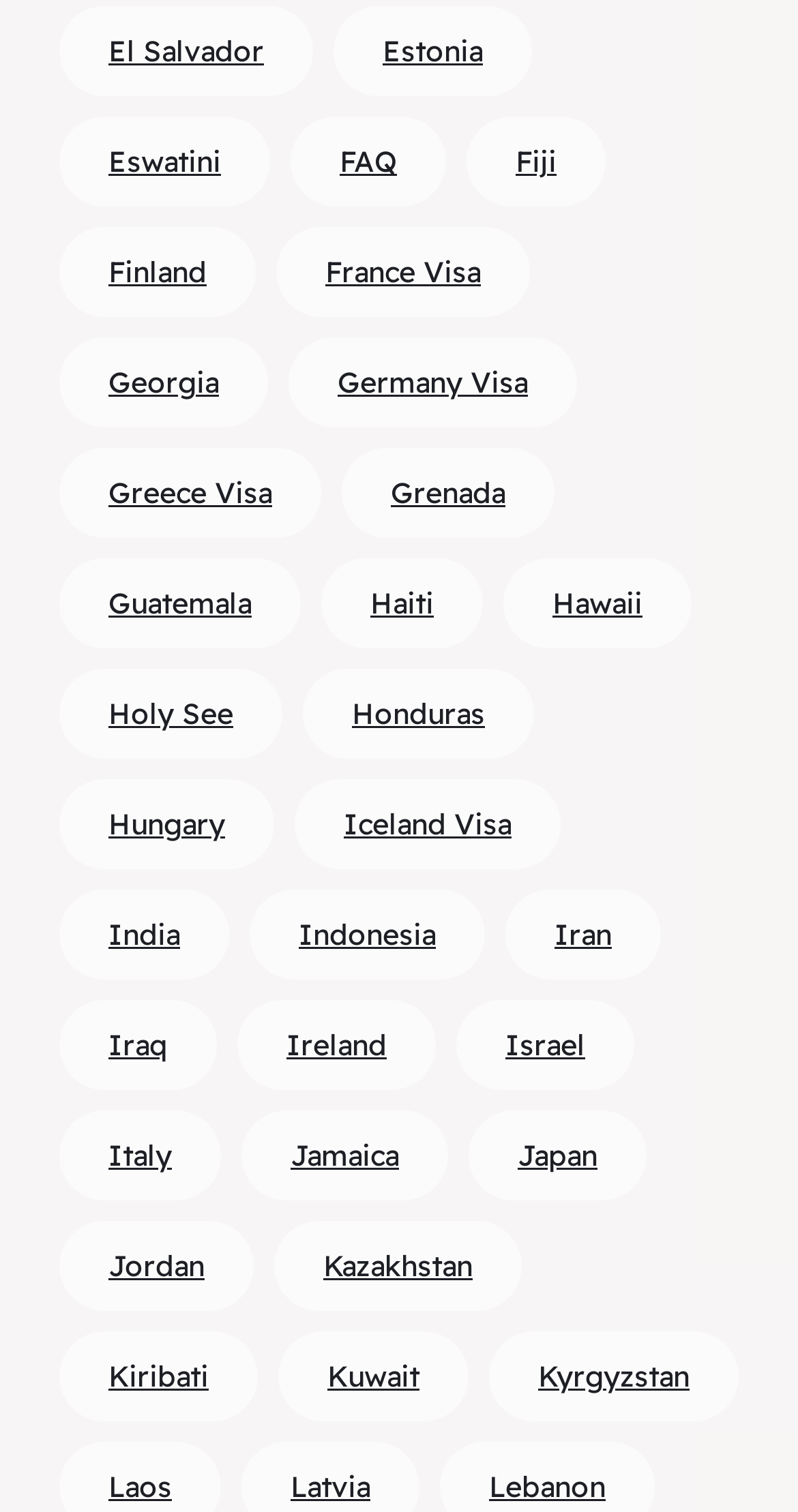Respond to the following question using a concise word or phrase: 
How many links are there in the first row?

2